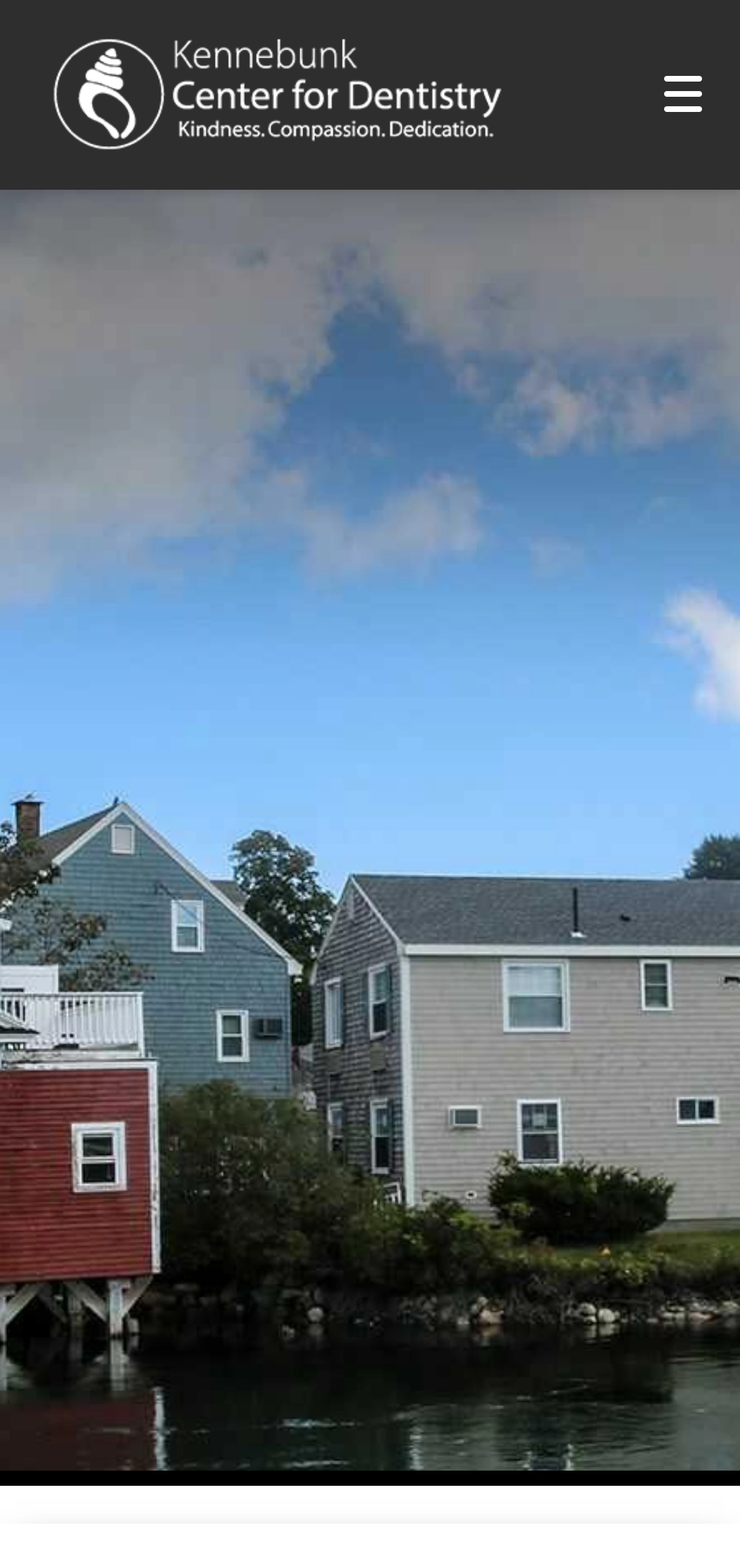Please determine the bounding box coordinates of the element's region to click for the following instruction: "Go to HOME page".

[0.0, 0.295, 1.0, 0.33]